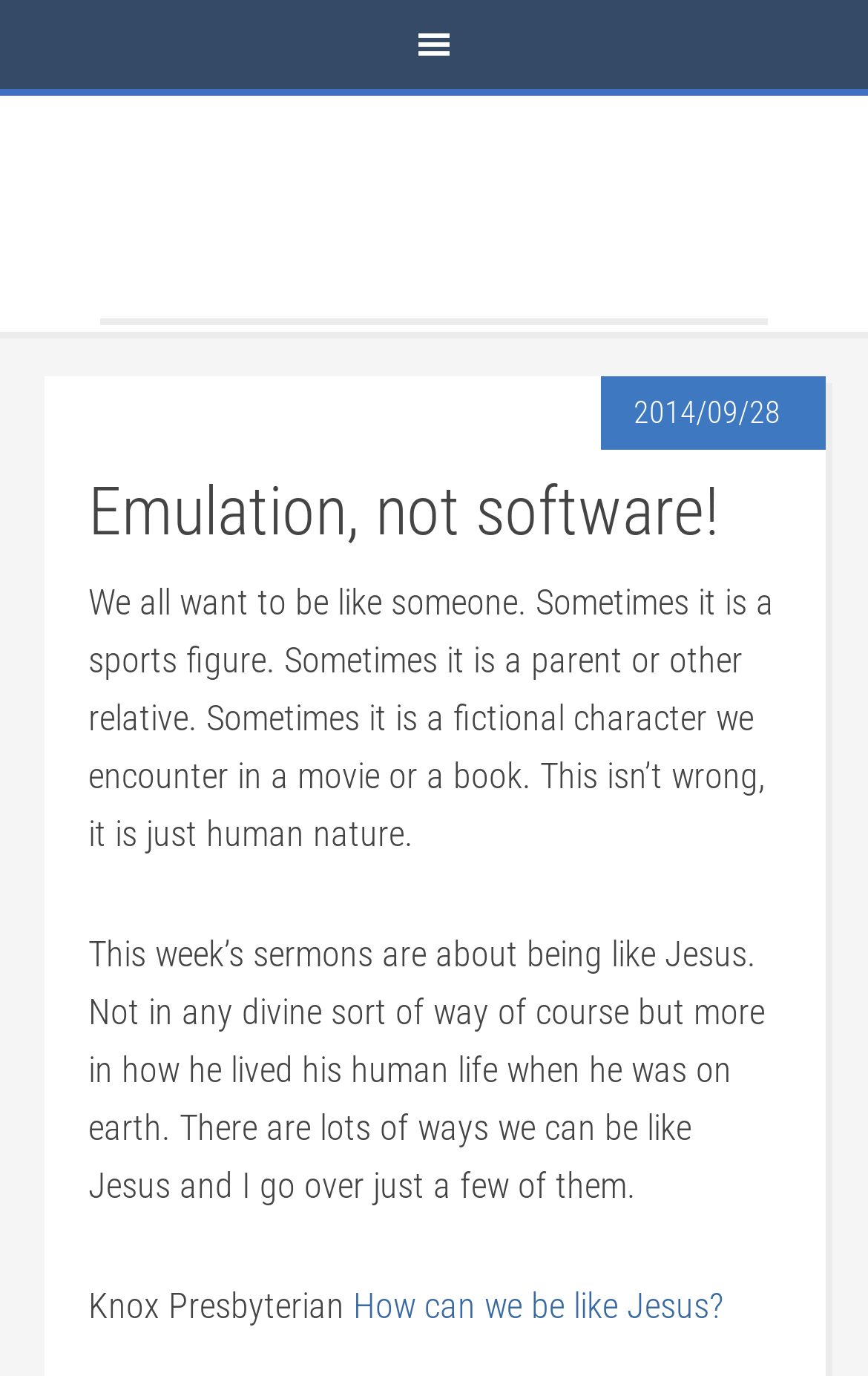What is the date of the sermon?
Please provide a detailed and thorough answer to the question.

I found the date of the sermon by looking at the time element within the header section, which contains the static text '2014/09/28'.